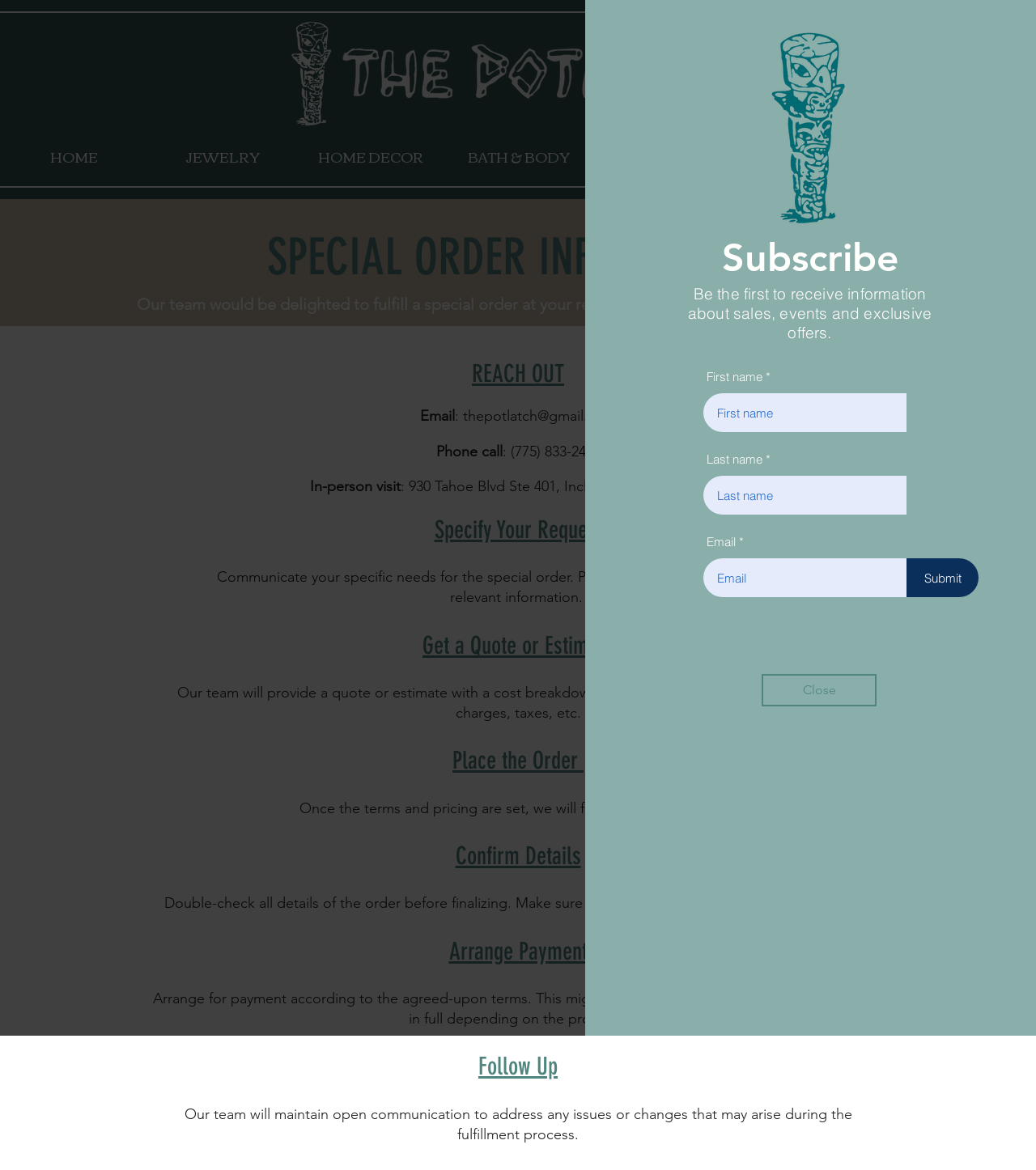Please reply with a single word or brief phrase to the question: 
What is the name of the store?

The Potlatch